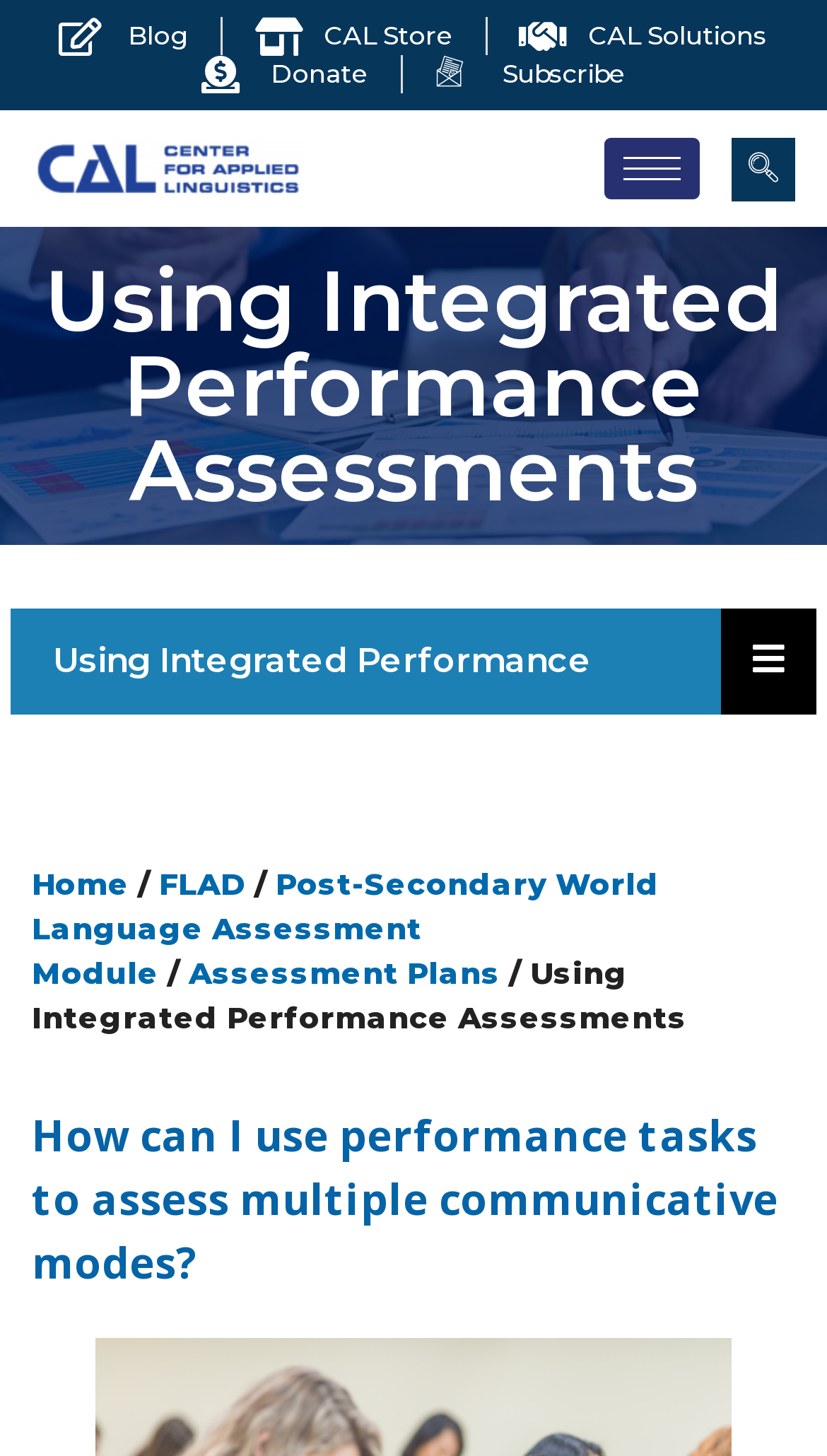How many links are in the top navigation bar? Please answer the question using a single word or phrase based on the image.

5